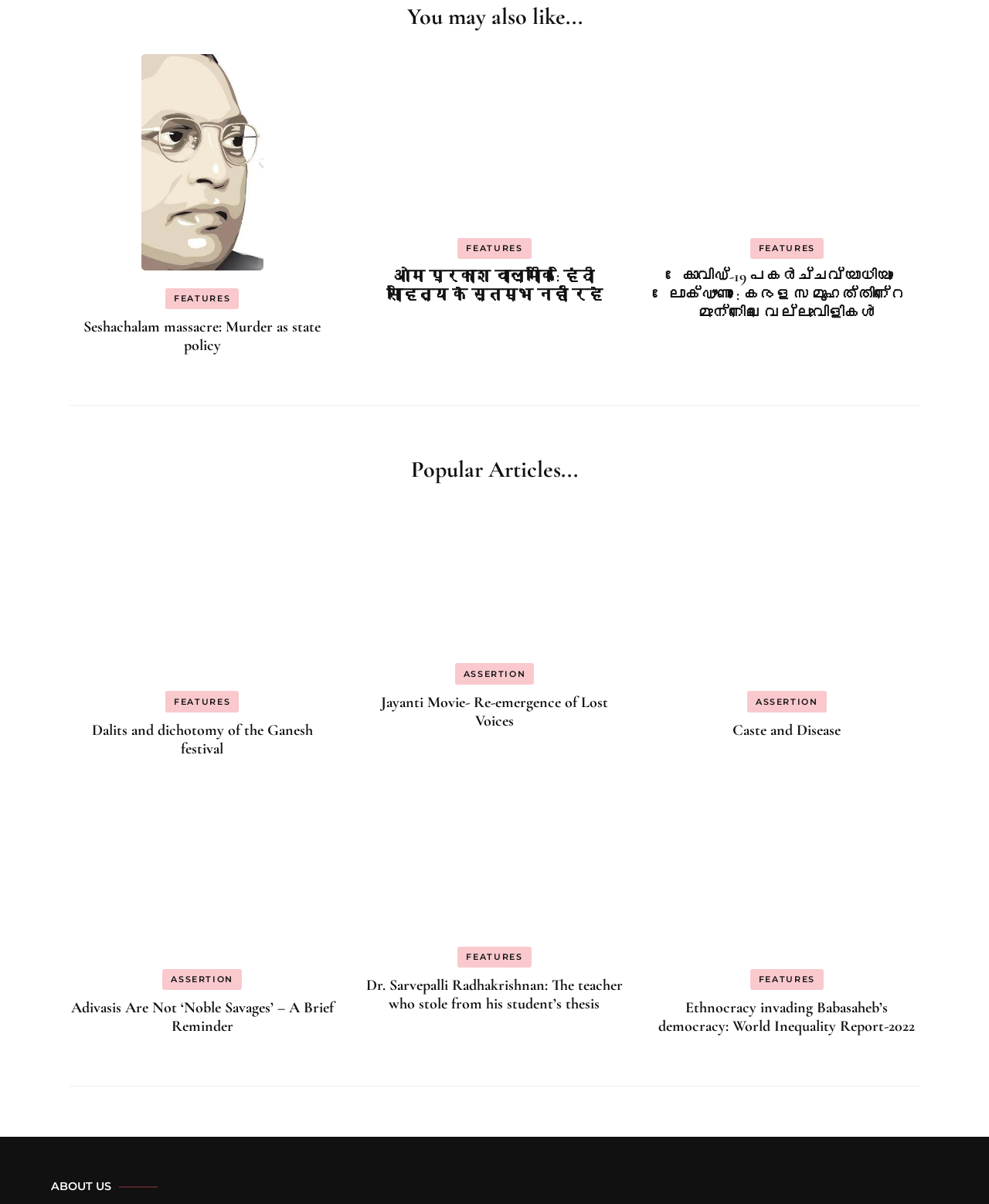Use a single word or phrase to answer the question: How many articles are there on the webpage?

8